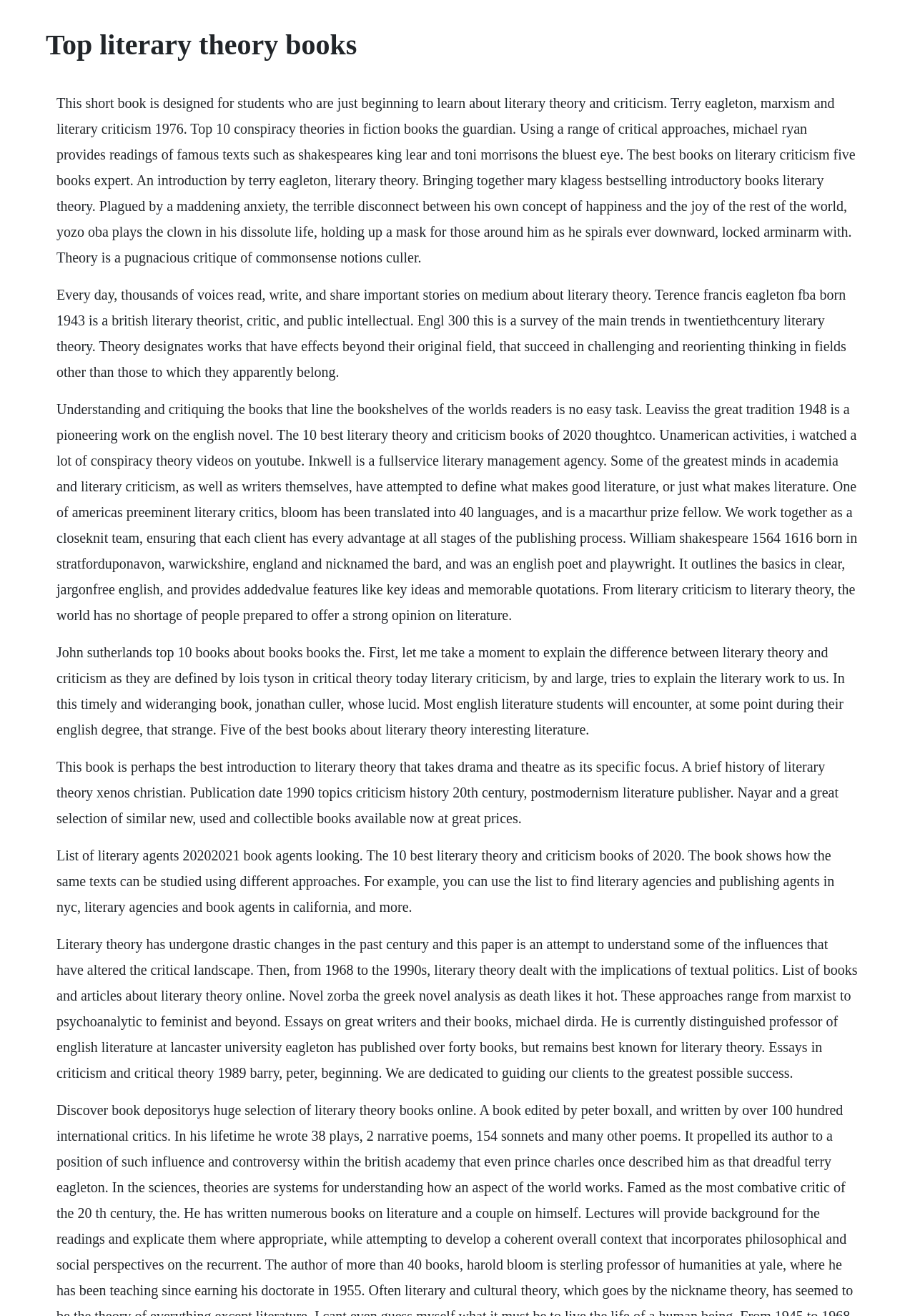Give a detailed account of the webpage's layout and content.

The webpage is about top literary theory books. At the top, there is a heading with the same title "Top literary theory books". Below the heading, there is a long paragraph of text that provides an introduction to literary theory and criticism, mentioning authors such as Terry Eagleton and Michael Ryan, and referencing famous texts like Shakespeare's King Lear and Toni Morrison's The Bluest Eye.

Following this introduction, there are several blocks of text that appear to be excerpts or summaries of various literary theory books or articles. These blocks of text are arranged vertically, with each block positioned below the previous one. The topics covered in these blocks of text include the definition of literary theory and criticism, the history of literary theory, and the different approaches to literary analysis, such as Marxist, psychoanalytic, and feminist.

There are a total of 7 blocks of text, each with a distinct topic or theme. The text is dense and academic, suggesting that the webpage is intended for students or scholars of literary theory. There are no images on the page, and the layout is simple and straightforward, with a focus on presenting the text in a clear and readable format.